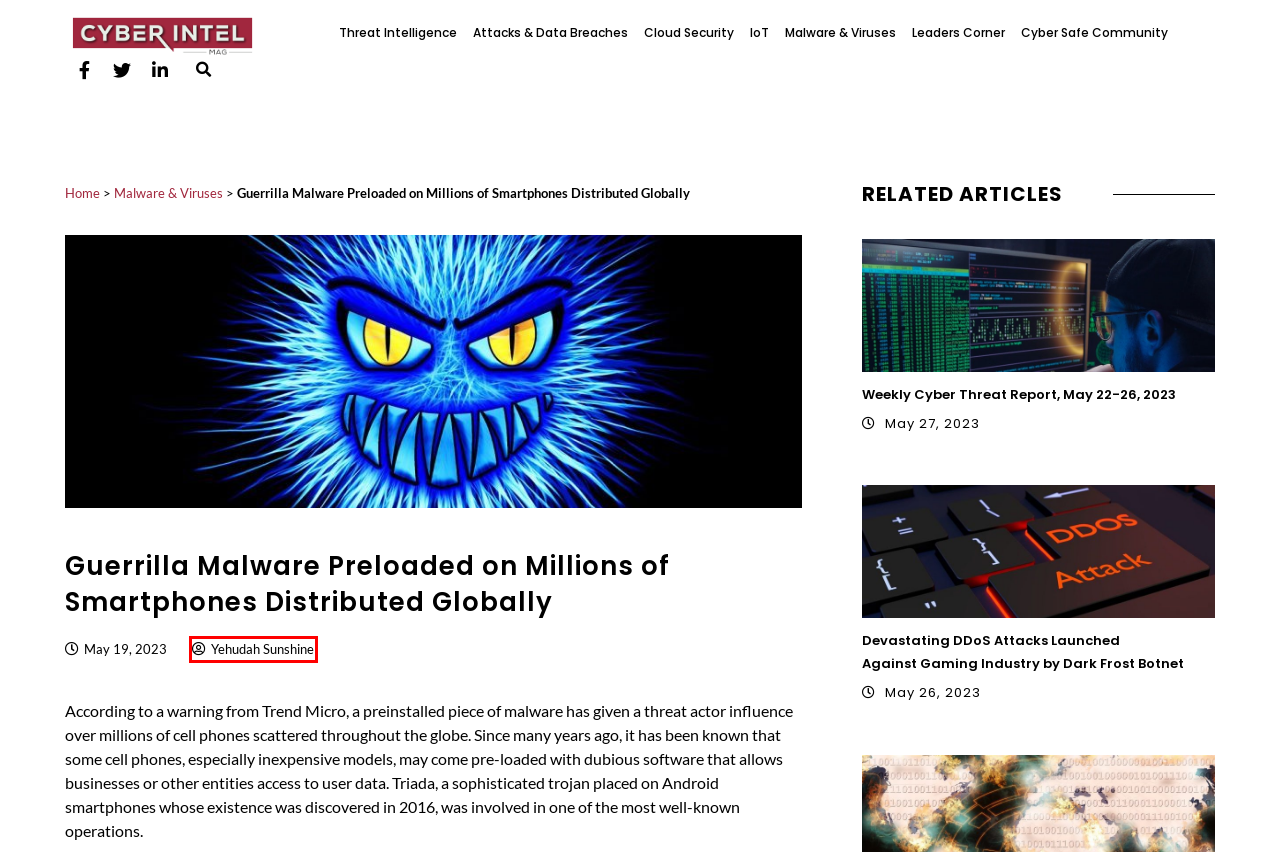You are looking at a screenshot of a webpage with a red bounding box around an element. Determine the best matching webpage description for the new webpage resulting from clicking the element in the red bounding box. Here are the descriptions:
A. Malware & Viruses Archives - Cyberintel Magazine
B. Cloud Security Archives - Cyberintel Magazine
C. Cyber Safe Community - CyberIntelMag
D. Attacks & Data Breaches Archives - Cyberintel Magazine
E. Yehudah Sunshine, Author at Cyberintel Magazine
F. Cyber Intelligence Magazine | Cyber News and Information
G. Devastating DDoS Attacks Launched Against Gaming Industry by Dark Frost Botnet - Cyberintel Magazine
H. IoT Archives - Cyberintel Magazine

E